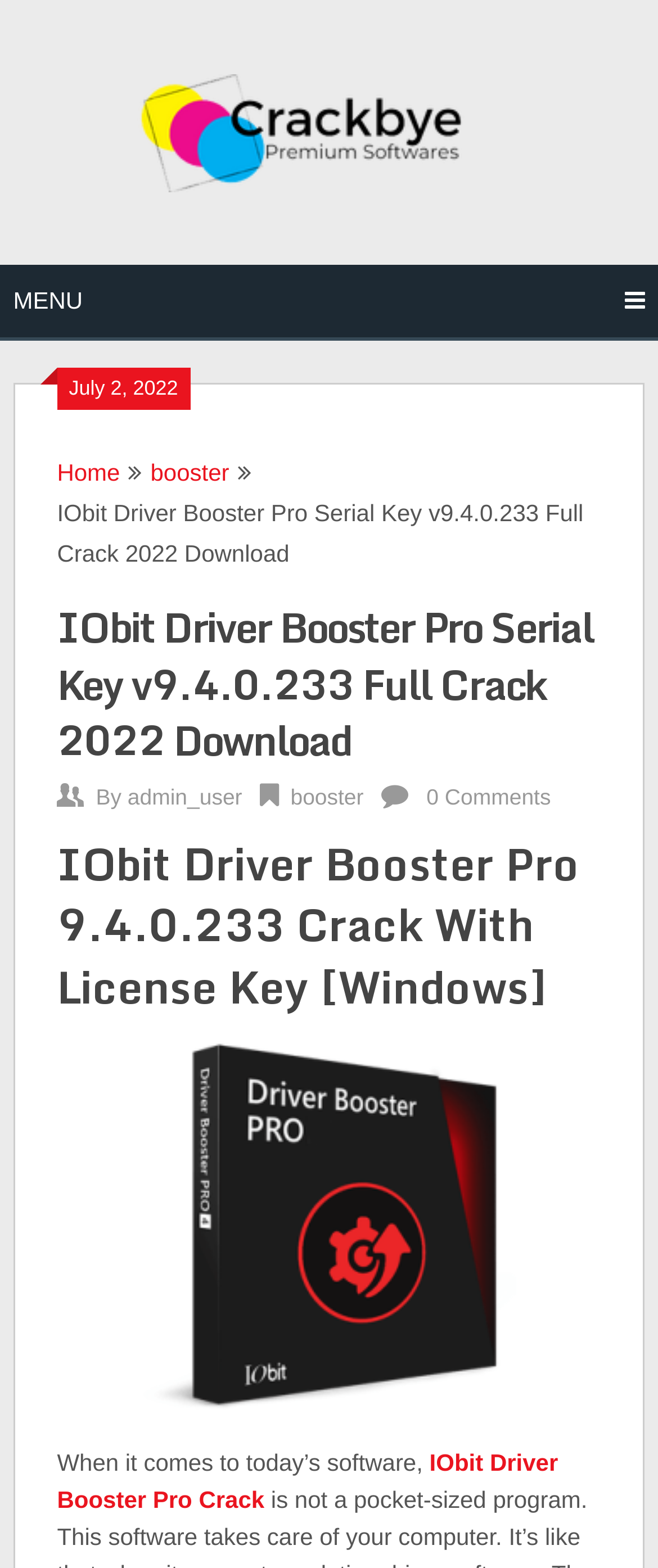Specify the bounding box coordinates of the area to click in order to follow the given instruction: "go to home page."

[0.087, 0.293, 0.182, 0.31]